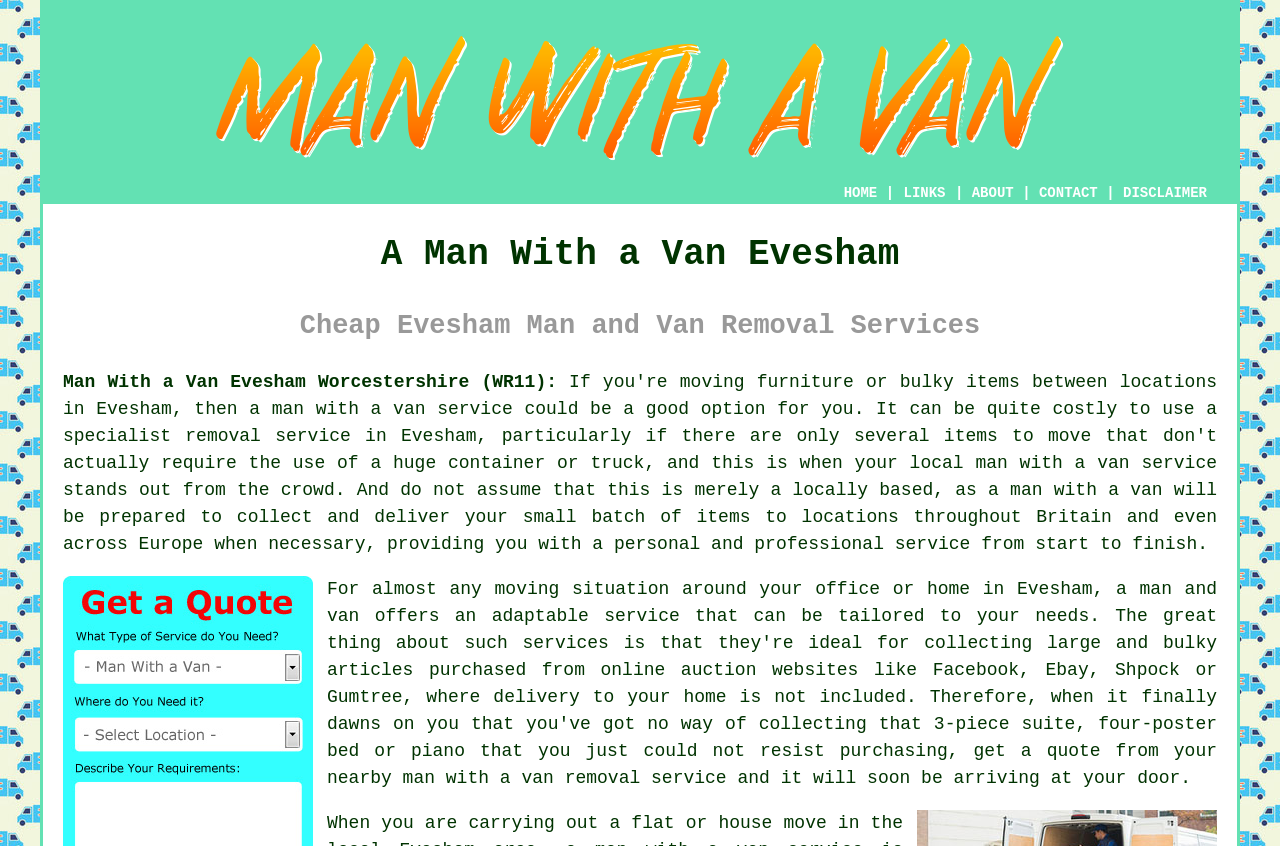Please locate and generate the primary heading on this webpage.

A Man With a Van Evesham